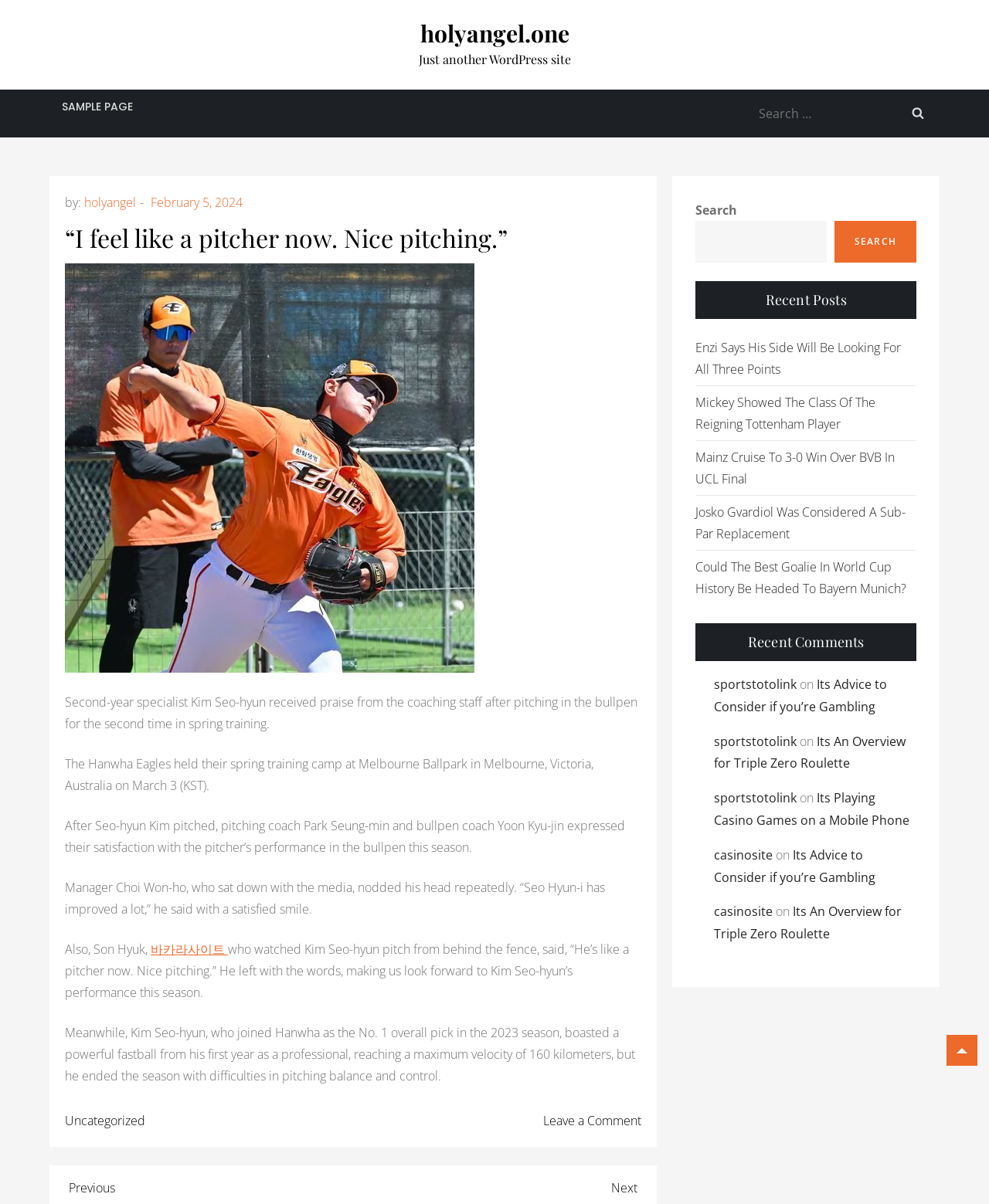Find the bounding box coordinates of the clickable element required to execute the following instruction: "View recent posts". Provide the coordinates as four float numbers between 0 and 1, i.e., [left, top, right, bottom].

[0.703, 0.233, 0.927, 0.265]